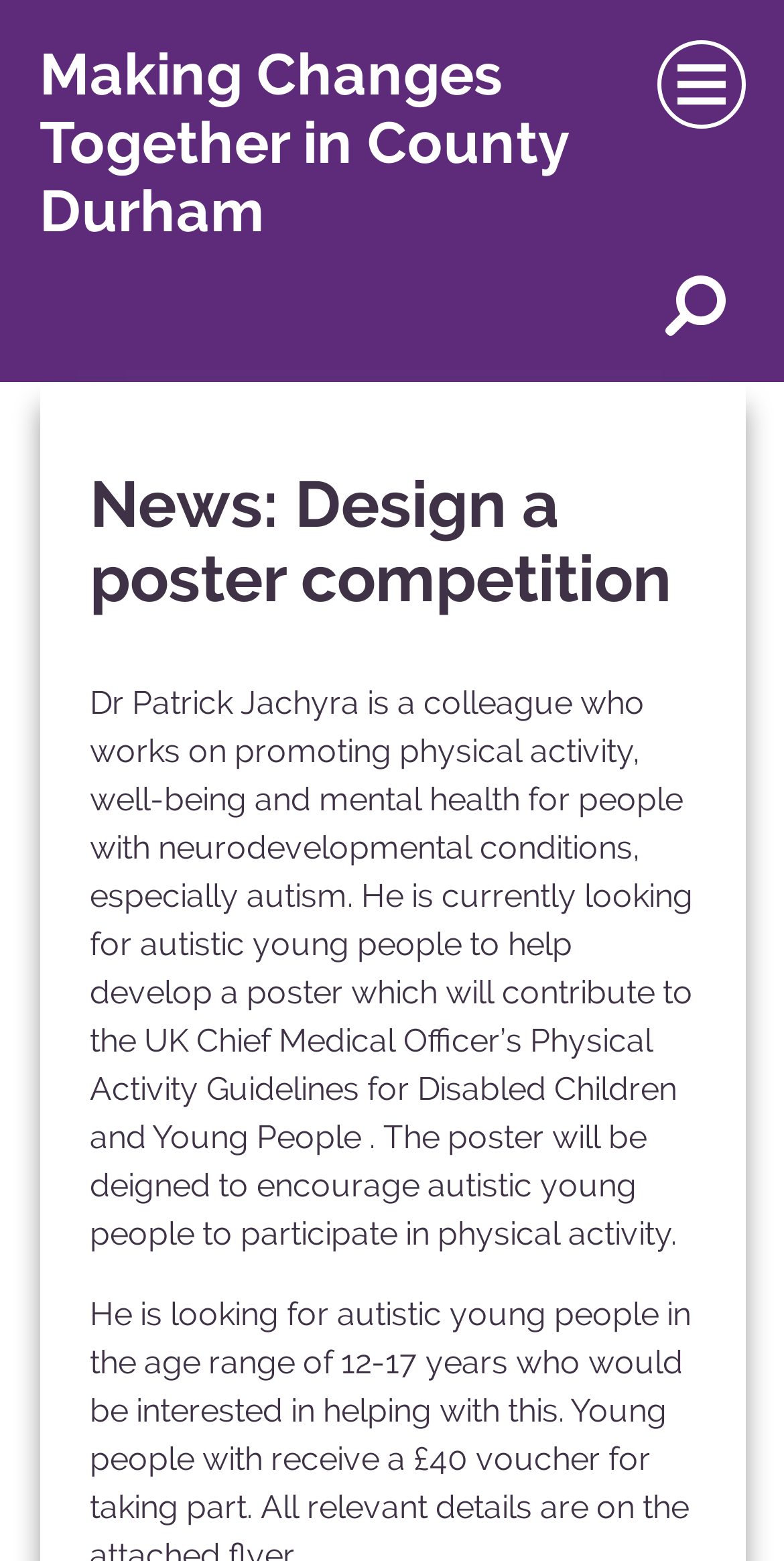What can be found on the top right corner of the webpage?
Analyze the screenshot and provide a detailed answer to the question.

Based on the bounding box coordinates, the search button is located on the top right corner of the webpage, with coordinates [0.835, 0.17, 0.937, 0.222].